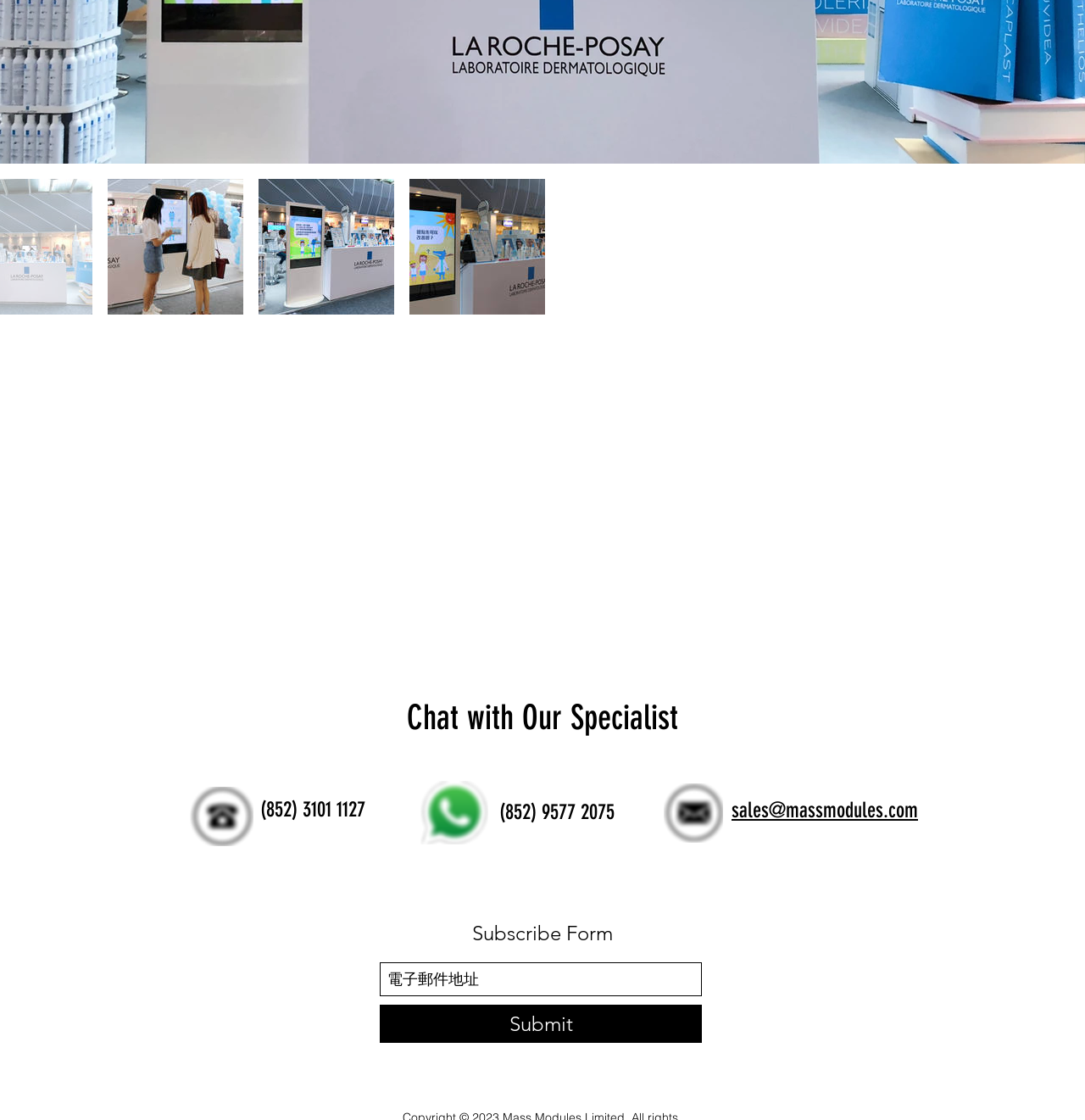Answer the question in a single word or phrase:
How many social media links are available in the 'Social Bar'?

3